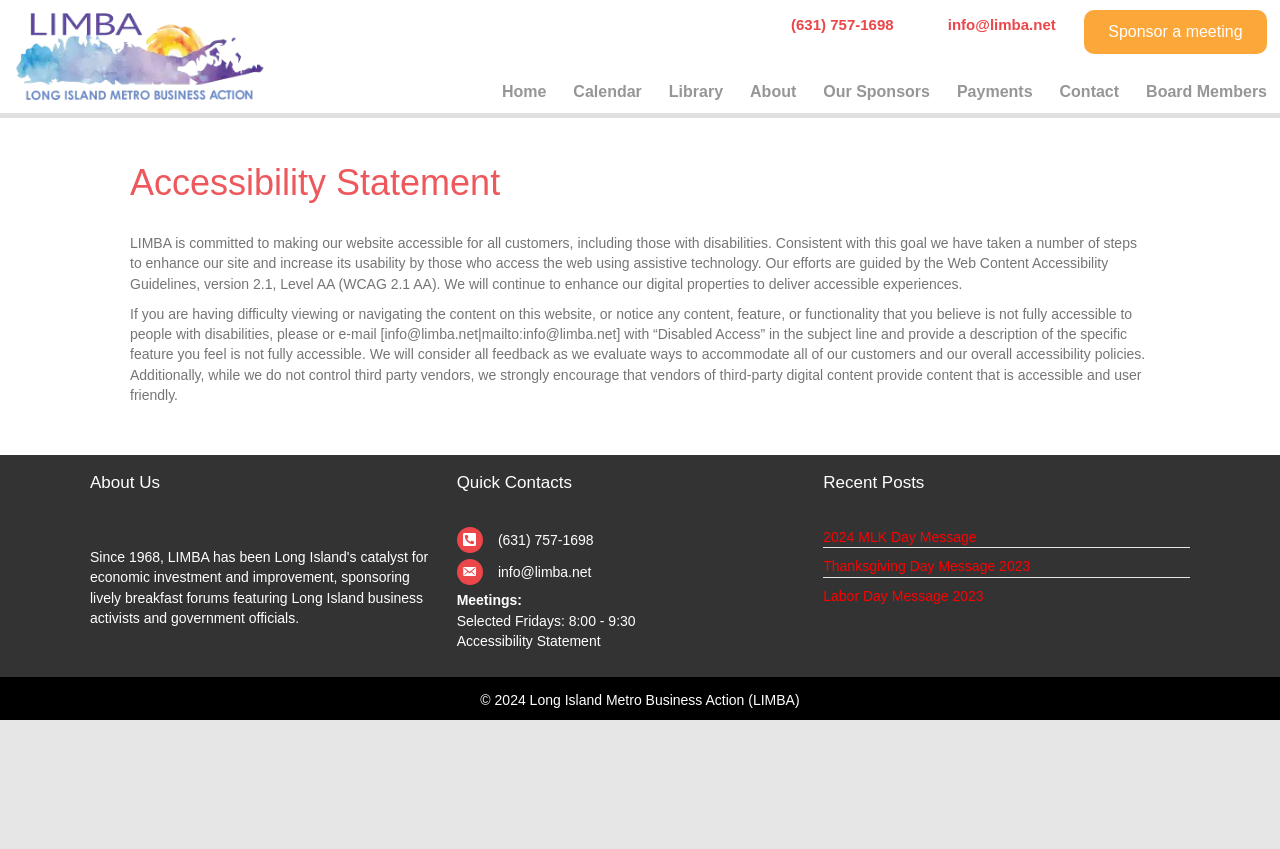How often do Limba meetings occur?
Based on the image, provide your answer in one word or phrase.

Selected Fridays